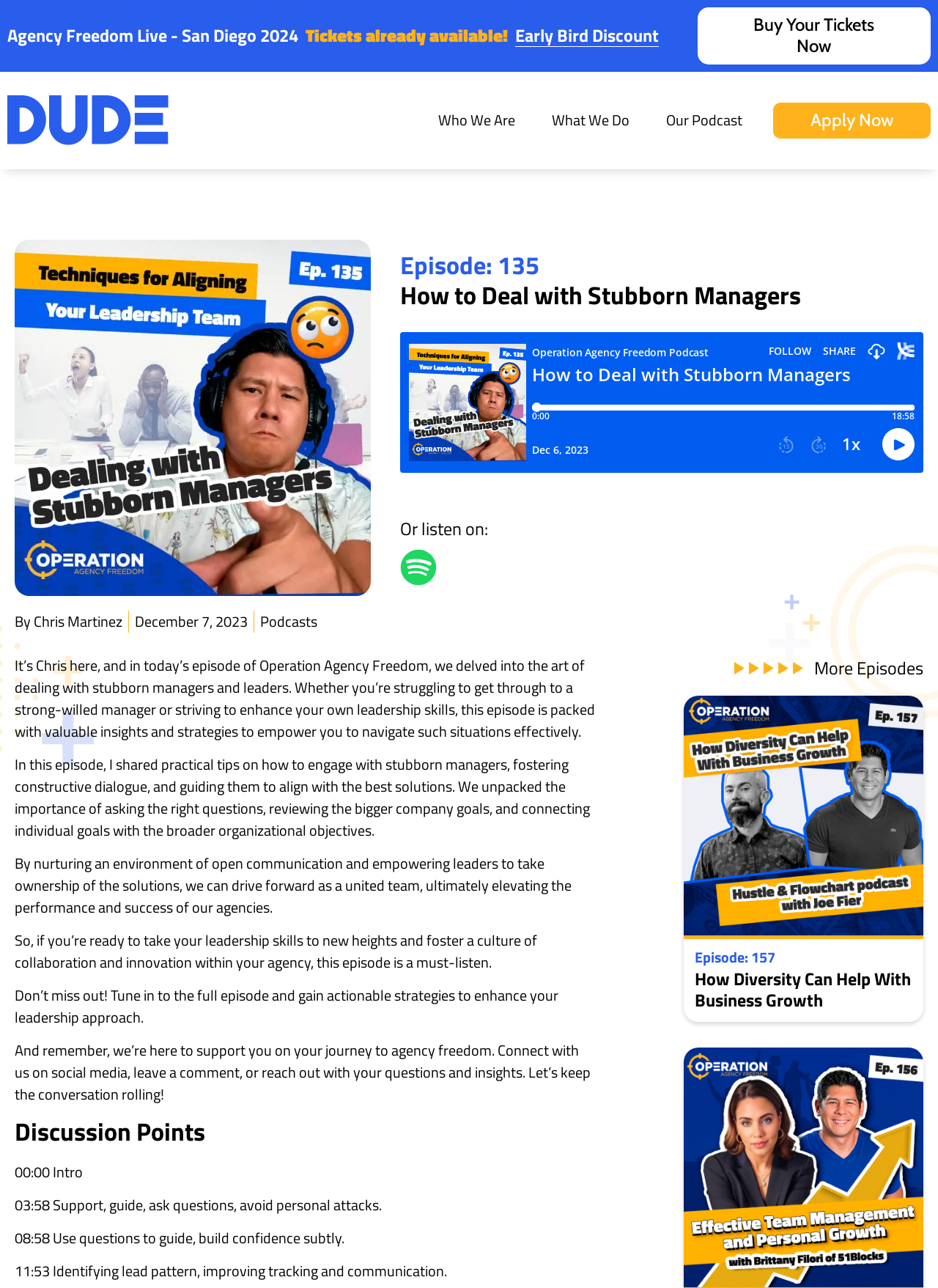Determine the coordinates of the bounding box for the clickable area needed to execute this instruction: "Read more about the DUDE team".

[0.451, 0.078, 0.564, 0.109]